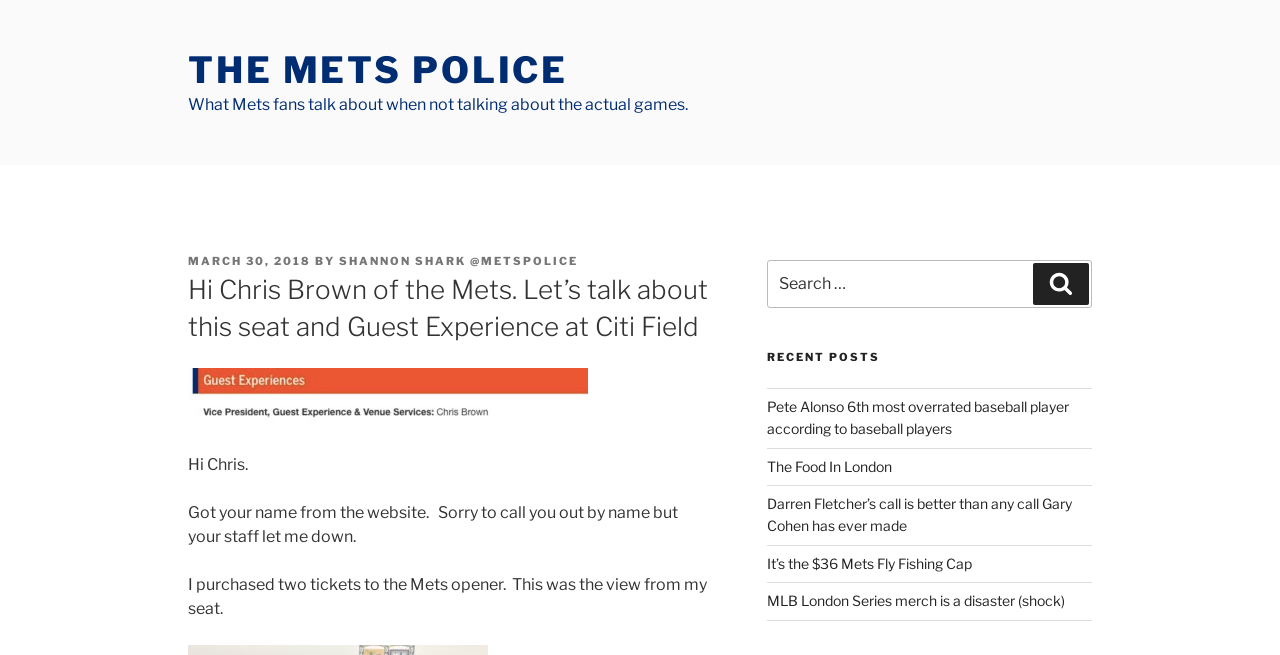Can you find and provide the main heading text of this webpage?

Hi Chris Brown of the Mets. Let’s talk about this seat and Guest Experience at Citi Field